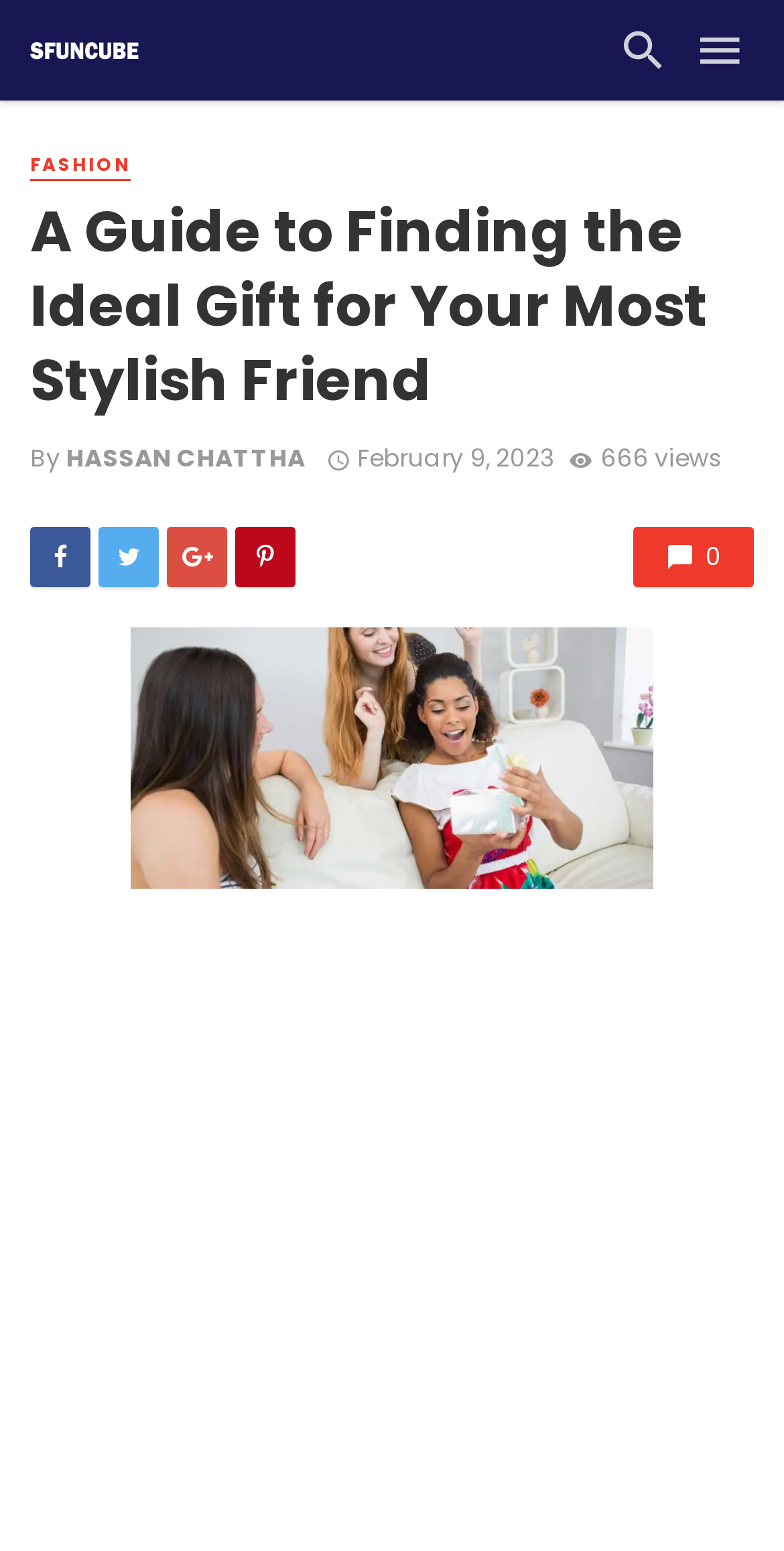Pinpoint the bounding box coordinates for the area that should be clicked to perform the following instruction: "go to fashion page".

[0.038, 0.099, 0.167, 0.116]